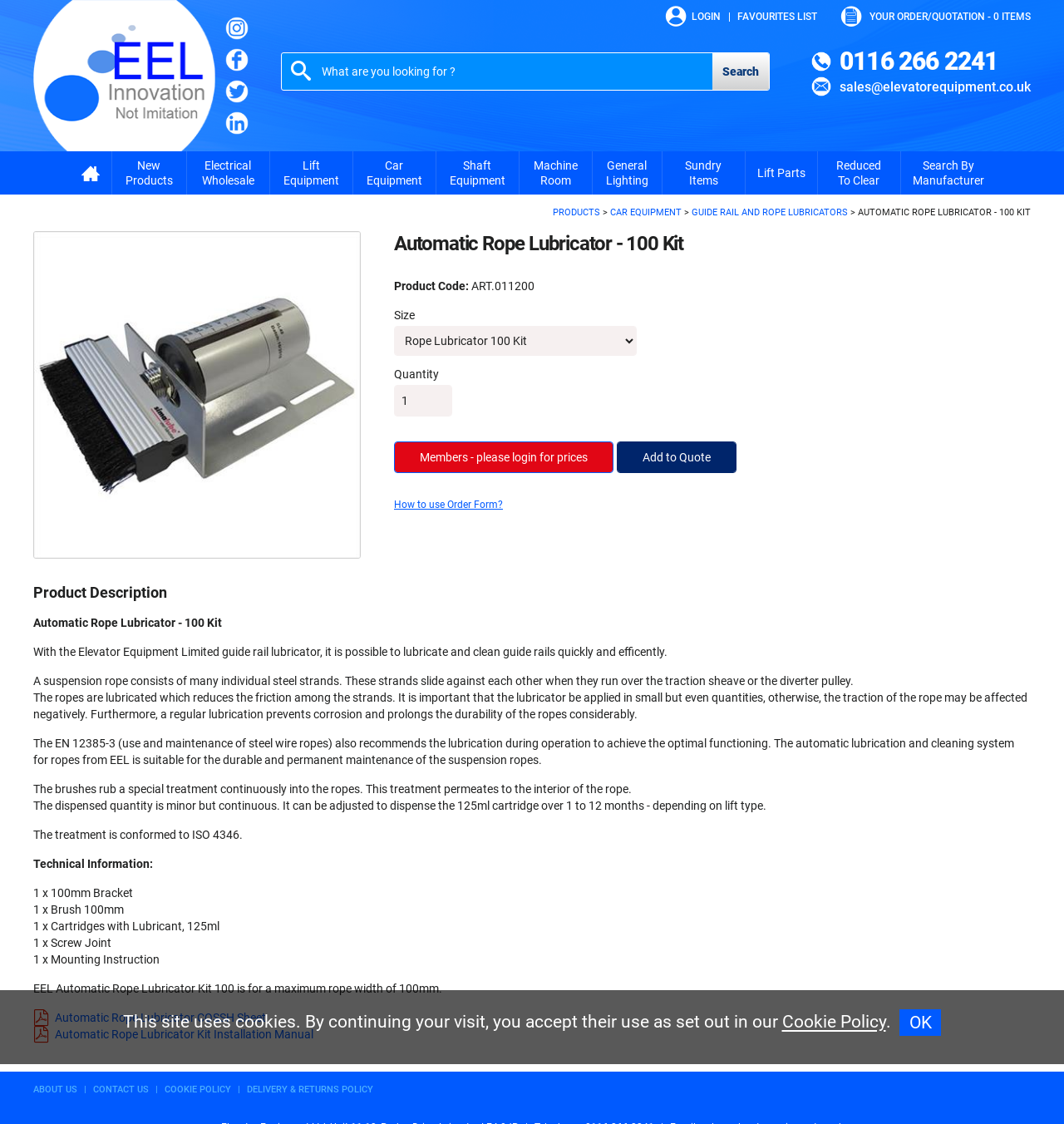What is the product code of the Automatic Rope Lubricator?
Please respond to the question with a detailed and thorough explanation.

I found the product code by looking at the product information section, where it is listed as 'Product Code:' followed by the code 'ART.011200'.